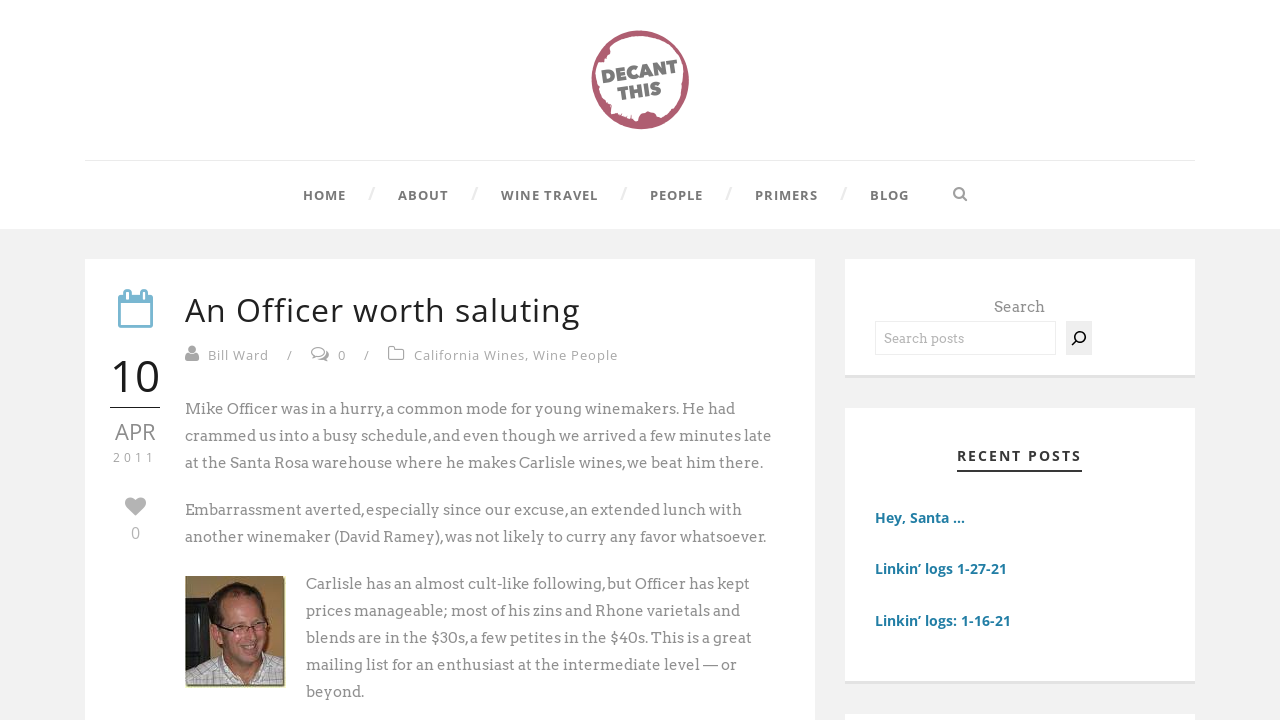Answer this question using a single word or a brief phrase:
What is the category of the recent posts section?

Blog posts